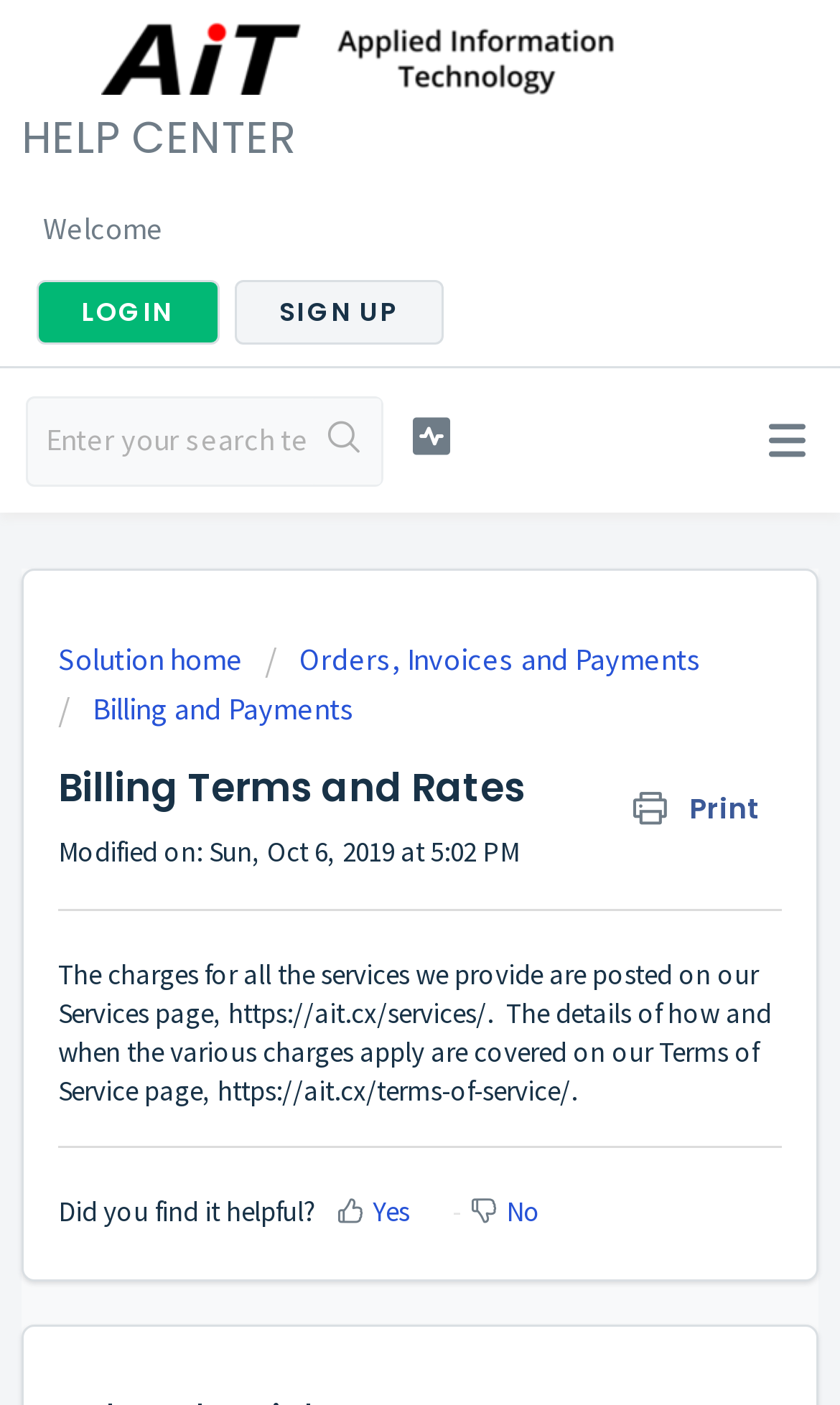Please find the bounding box coordinates of the element that needs to be clicked to perform the following instruction: "Print the billing terms and rates". The bounding box coordinates should be four float numbers between 0 and 1, represented as [left, top, right, bottom].

[0.754, 0.552, 0.931, 0.601]